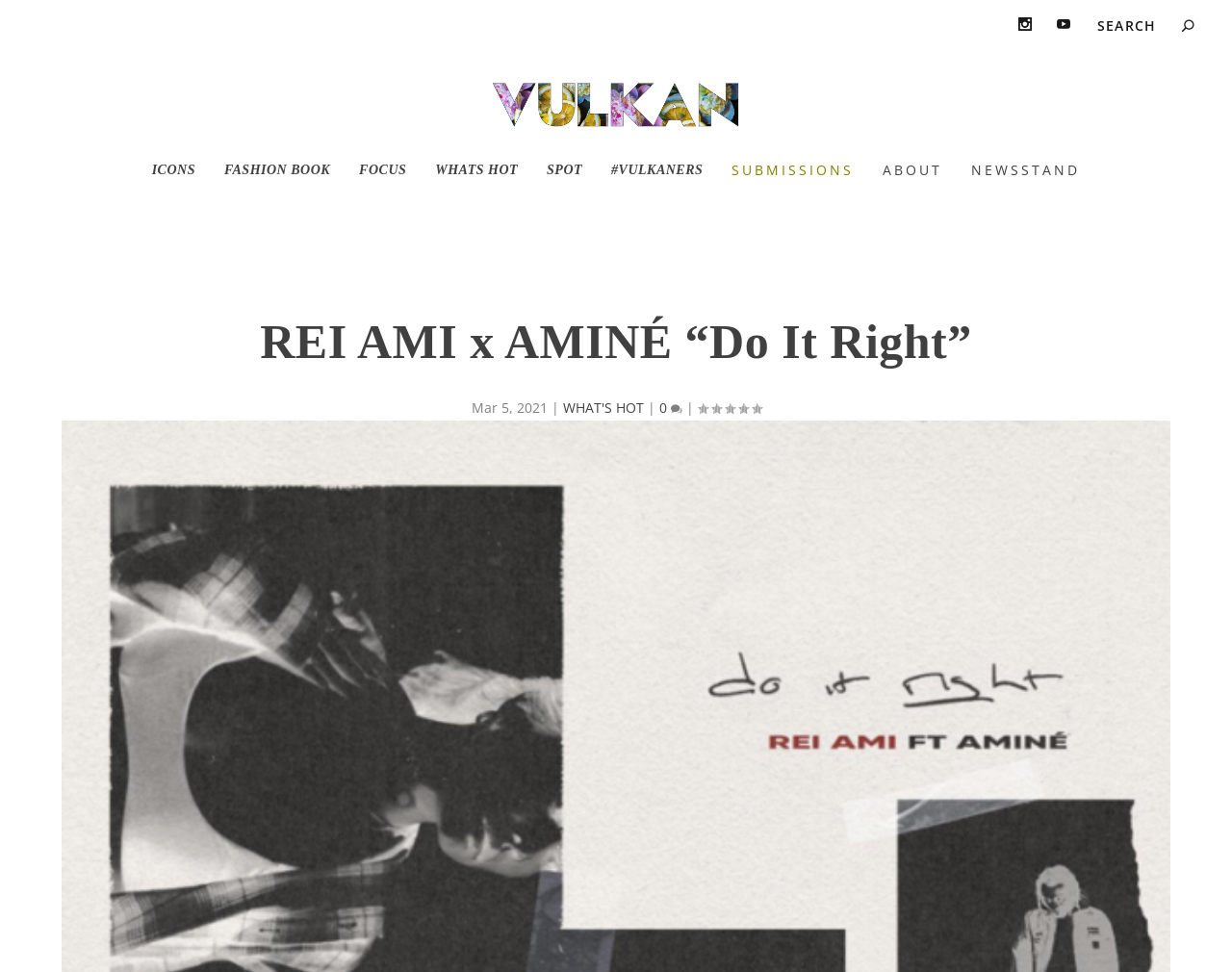What is the name of the magazine?
Respond to the question with a well-detailed and thorough answer.

The name of the magazine can be found in the top-left corner of the webpage, where it is written in bold font as 'Vulkan Magazine'.